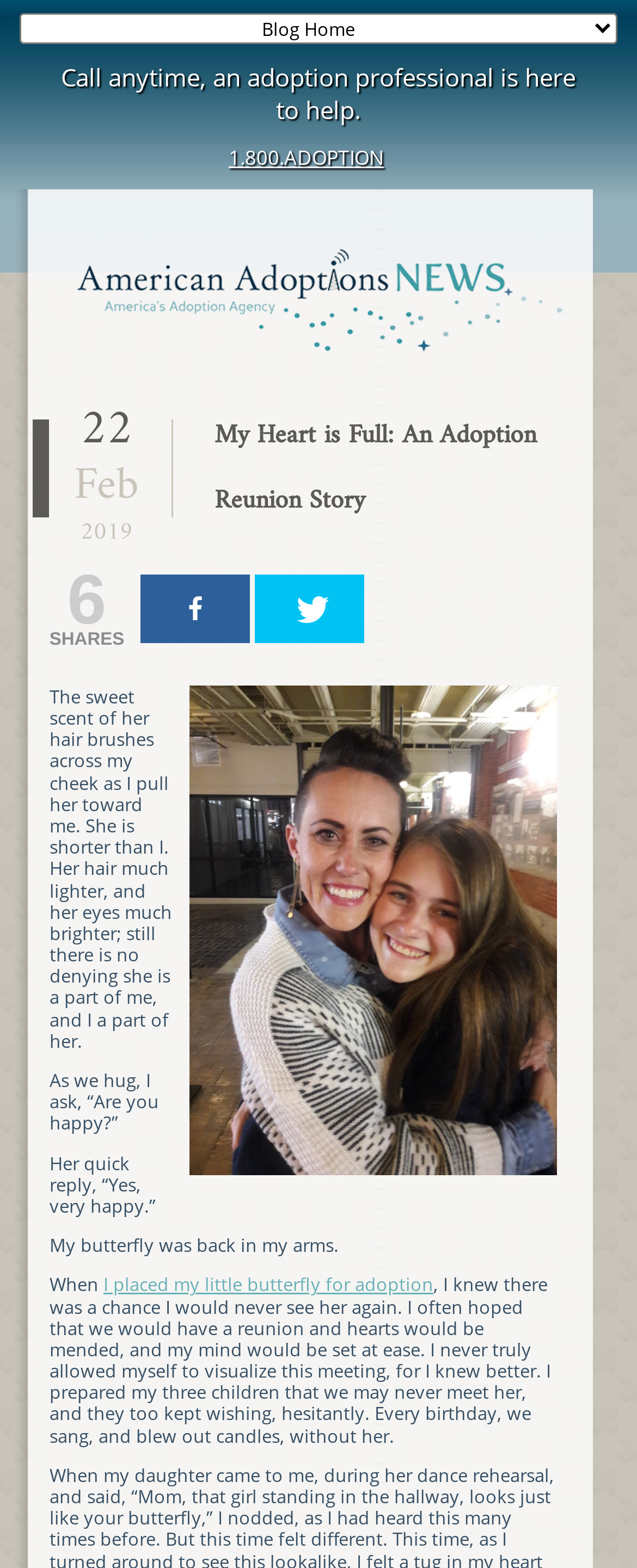What is the author's relationship to the girl in the story?
Based on the visual, give a brief answer using one word or a short phrase.

Biological mother